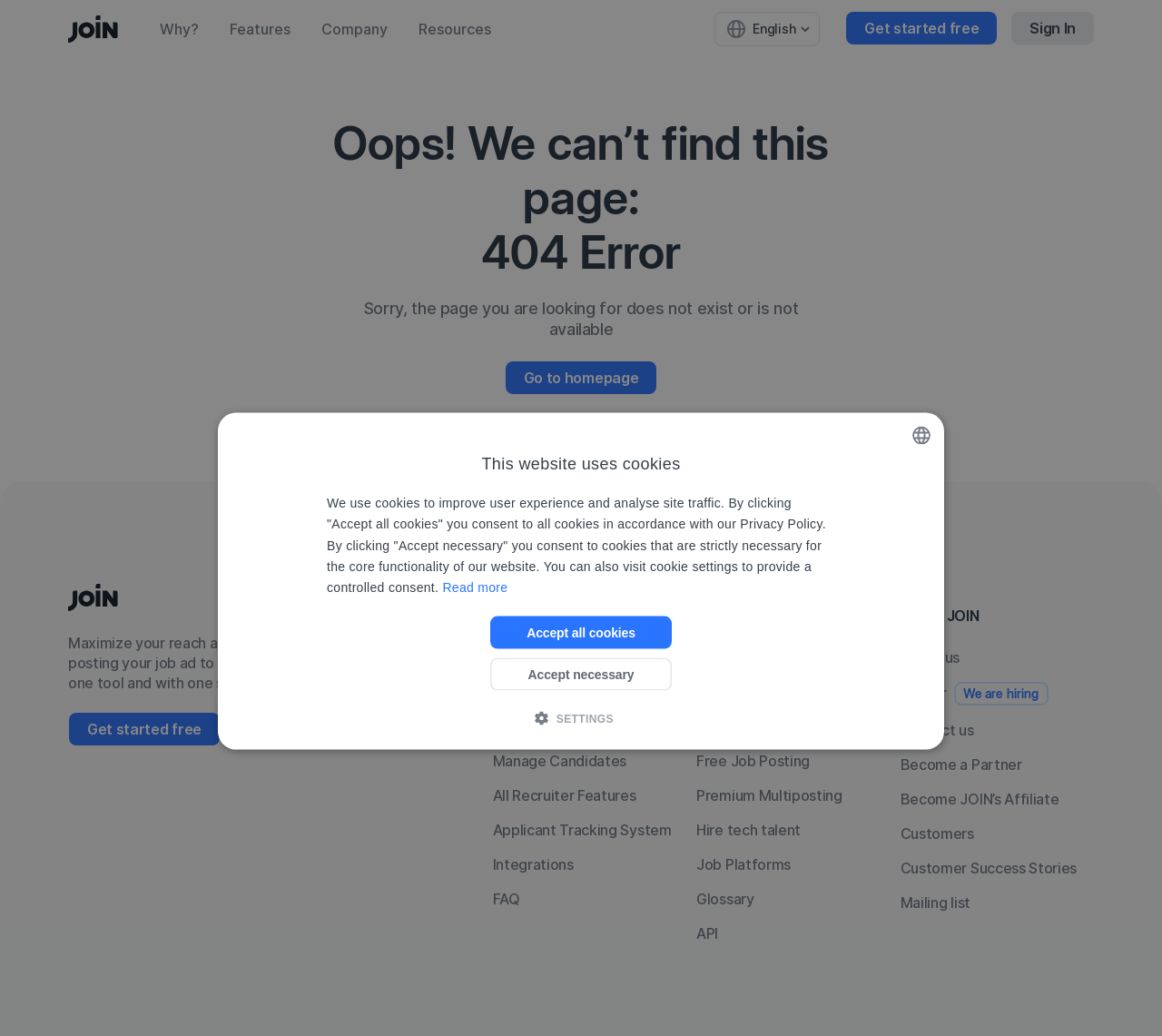Given the description Recruitment & HR Blog, predict the bounding box coordinates of the UI element. Ensure the coordinates are in the format (top-left x, top-left y, bottom-right x, bottom-right y) and all values are between 0 and 1.

[0.599, 0.626, 0.73, 0.644]